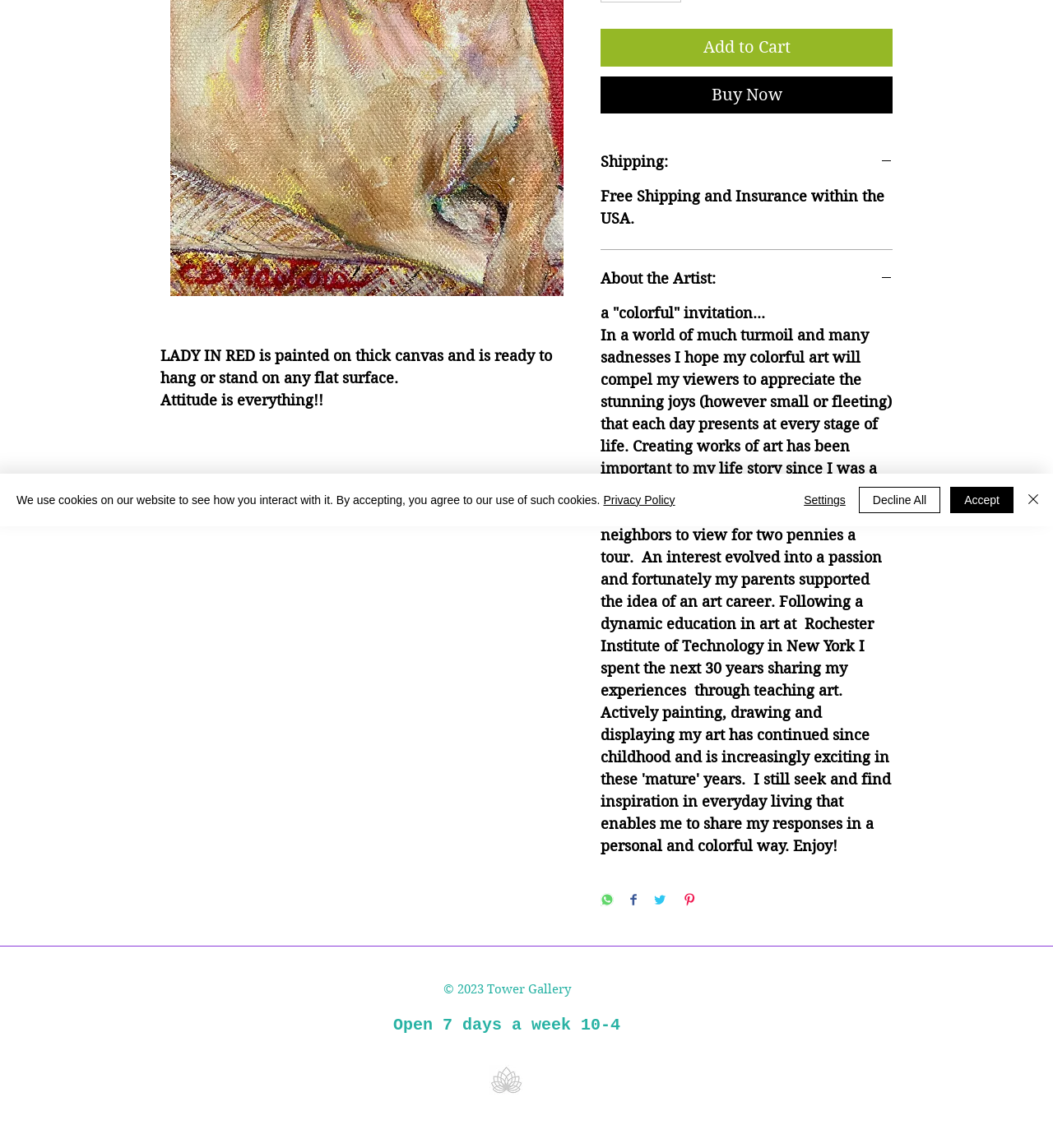Given the description Decline All, predict the bounding box coordinates of the UI element. Ensure the coordinates are in the format (top-left x, top-left y, bottom-right x, bottom-right y) and all values are between 0 and 1.

[0.815, 0.424, 0.893, 0.447]